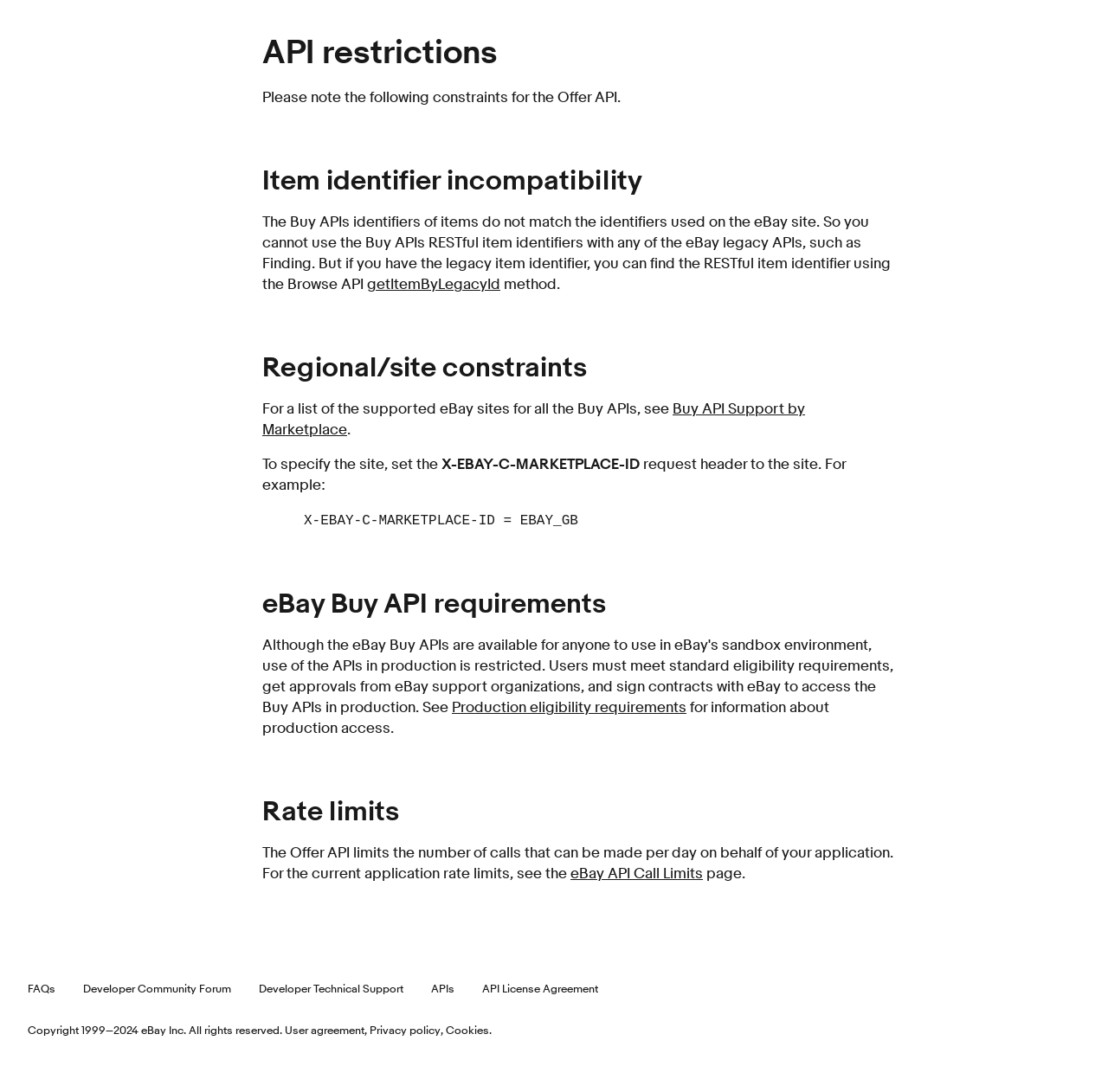Using a single word or phrase, answer the following question: 
What is the purpose of the X-EBAY-C-MARKETPLACE-ID header?

Specify the site